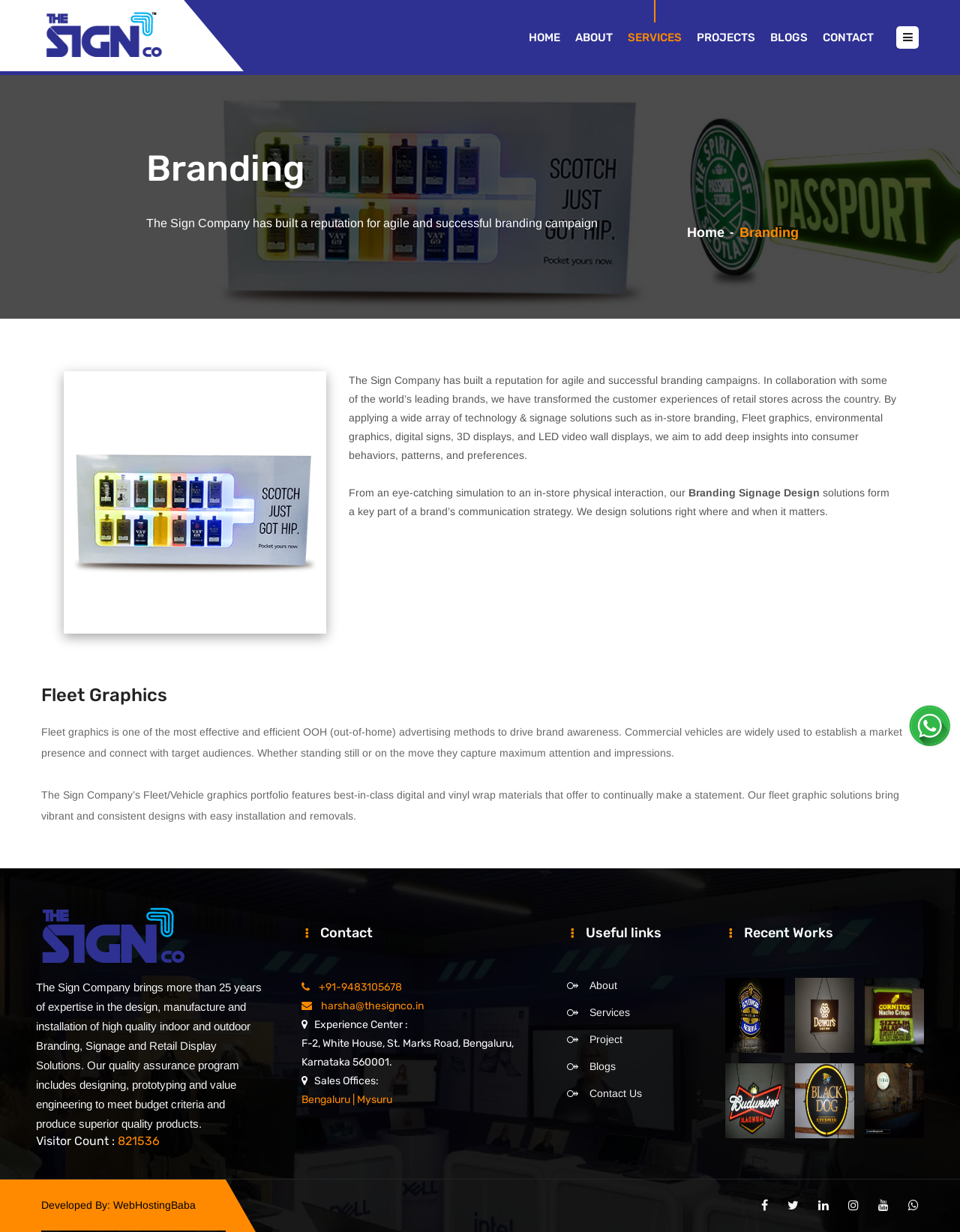Create an in-depth description of the webpage, covering main sections.

The webpage is about The Sign Co, a company that specializes in branding signage design. At the top left corner, there is a logo of The Sign Co, which is an image linked to the company's website. Next to the logo, there is a navigation menu with links to different sections of the website, including HOME, ABOUT, SERVICES, PROJECTS, BLOGS, and CONTACT.

Below the navigation menu, there is a heading that reads "Branding" and a brief description of the company's reputation for agile and successful branding campaigns. There is also a link to the company's homepage.

The main content of the webpage is divided into two columns. The left column features a heading "Fleet Graphics" and a detailed description of the company's fleet graphics solutions. Below this, there is a section with the company's contact information, including a phone number, email address, and physical address.

The right column features a heading "Branding Signage Design" and a description of the company's solutions for branding signage design. There are also several links to different sections of the website, including HOME, ABOUT, SERVICES, PROJECTS, BLOGS, and CONTACT.

At the bottom of the webpage, there are several sections, including "Visitor Count", "Useful links", and "Recent Works". The "Useful links" section features links to different sections of the website, while the "Recent Works" section features several images of the company's recent projects, including outdoor signs, small format signage, digital signages, and fit outs.

There are also several social media links at the bottom right corner of the webpage, including Facebook, Twitter, LinkedIn, and Instagram. Additionally, there is a link to the company's WhatsApp number and a copyright notice at the bottom of the webpage.